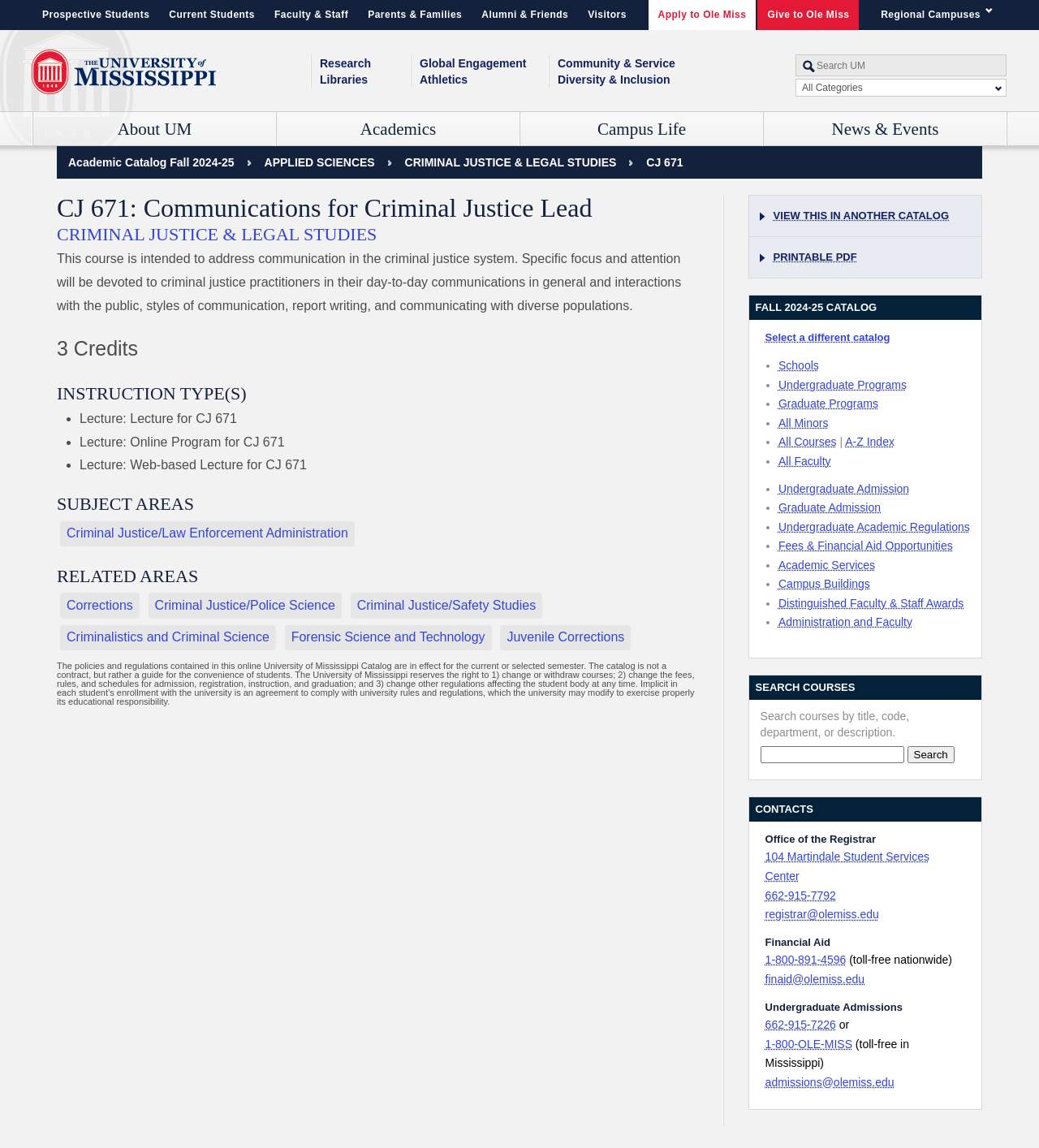Give a one-word or one-phrase response to the question:
What is the logo of the university?

University of Mississippi logo